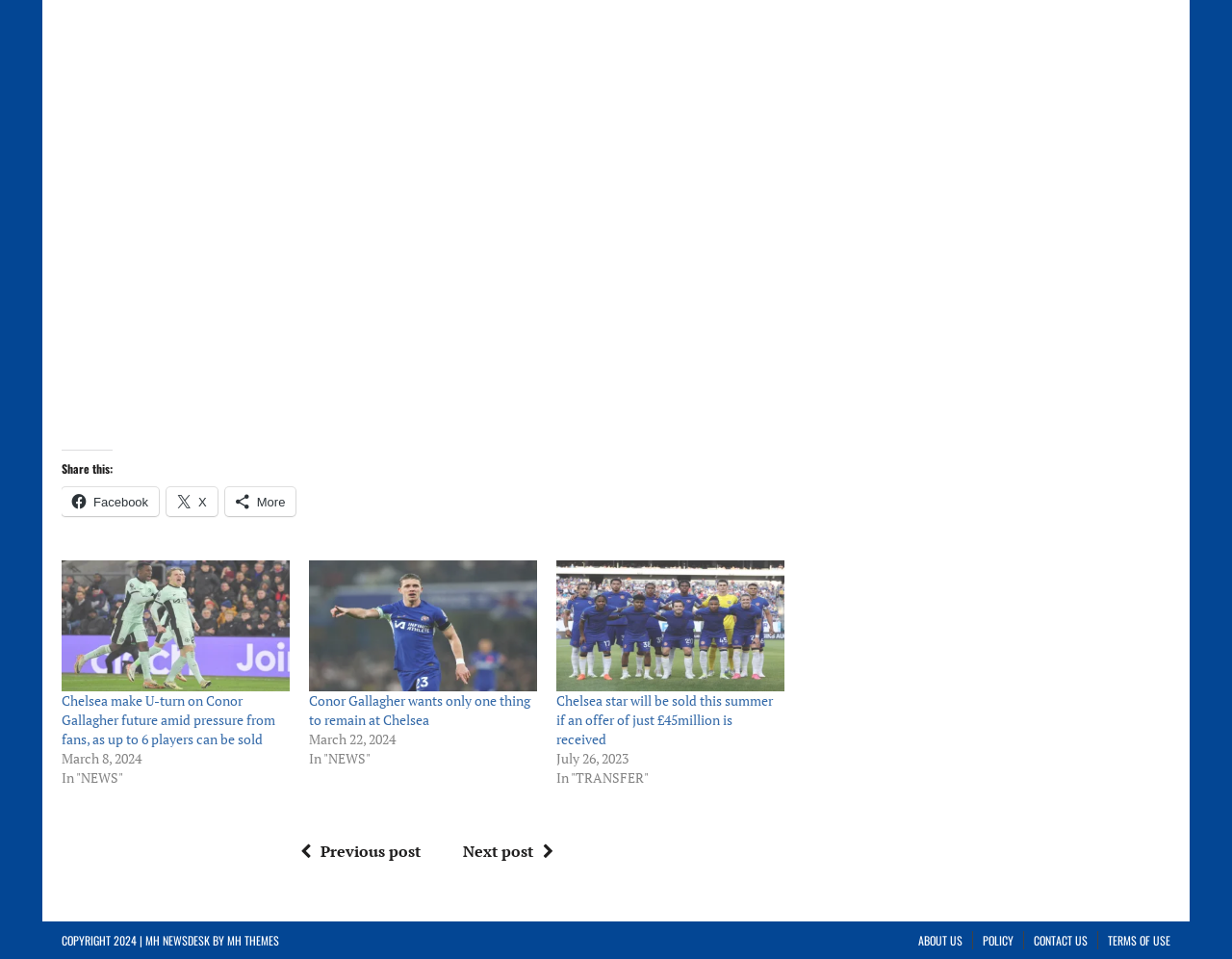Bounding box coordinates should be in the format (top-left x, top-left y, bottom-right x, bottom-right y) and all values should be floating point numbers between 0 and 1. Determine the bounding box coordinate for the UI element described as: TERMS OF USE

[0.899, 0.971, 0.95, 0.99]